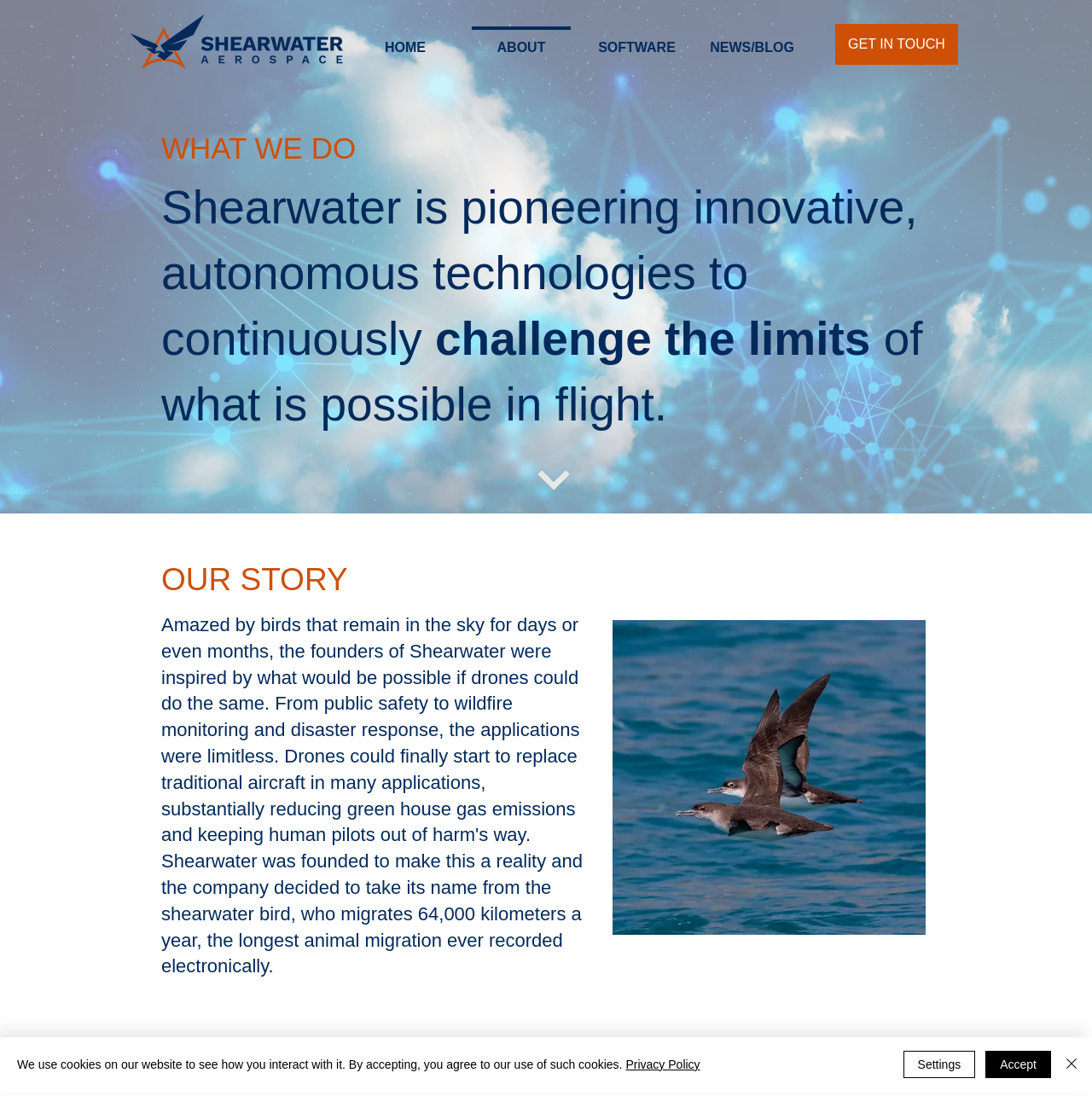Pinpoint the bounding box coordinates of the clickable area needed to execute the instruction: "Learn more about the company's software". The coordinates should be specified as four float numbers between 0 and 1, i.e., [left, top, right, bottom].

[0.53, 0.024, 0.636, 0.049]